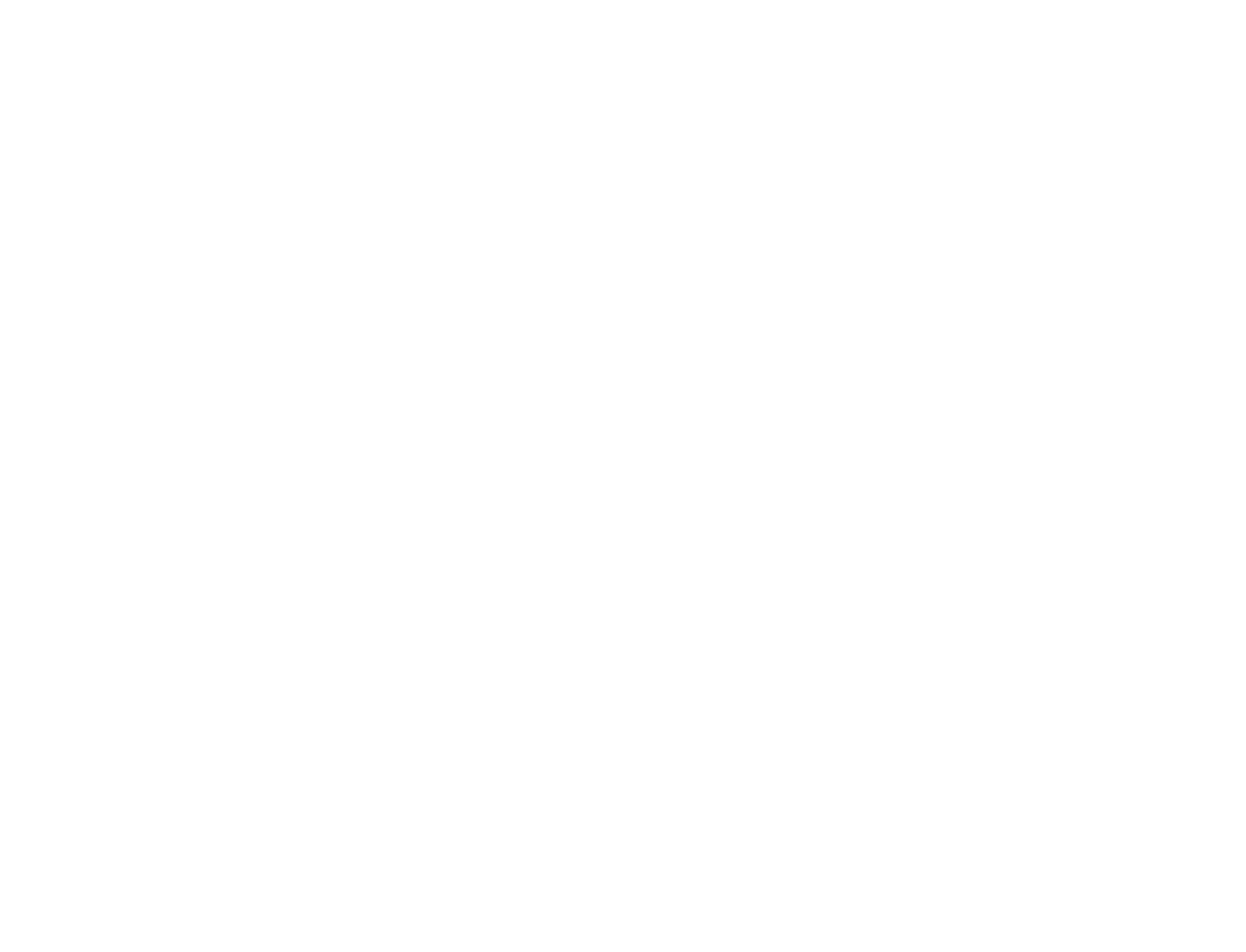What social media platforms are linked on the webpage?
Analyze the screenshot and provide a detailed answer to the question.

The links to these social media platforms can be found at the bottom of the webpage, represented by their respective icons and names.